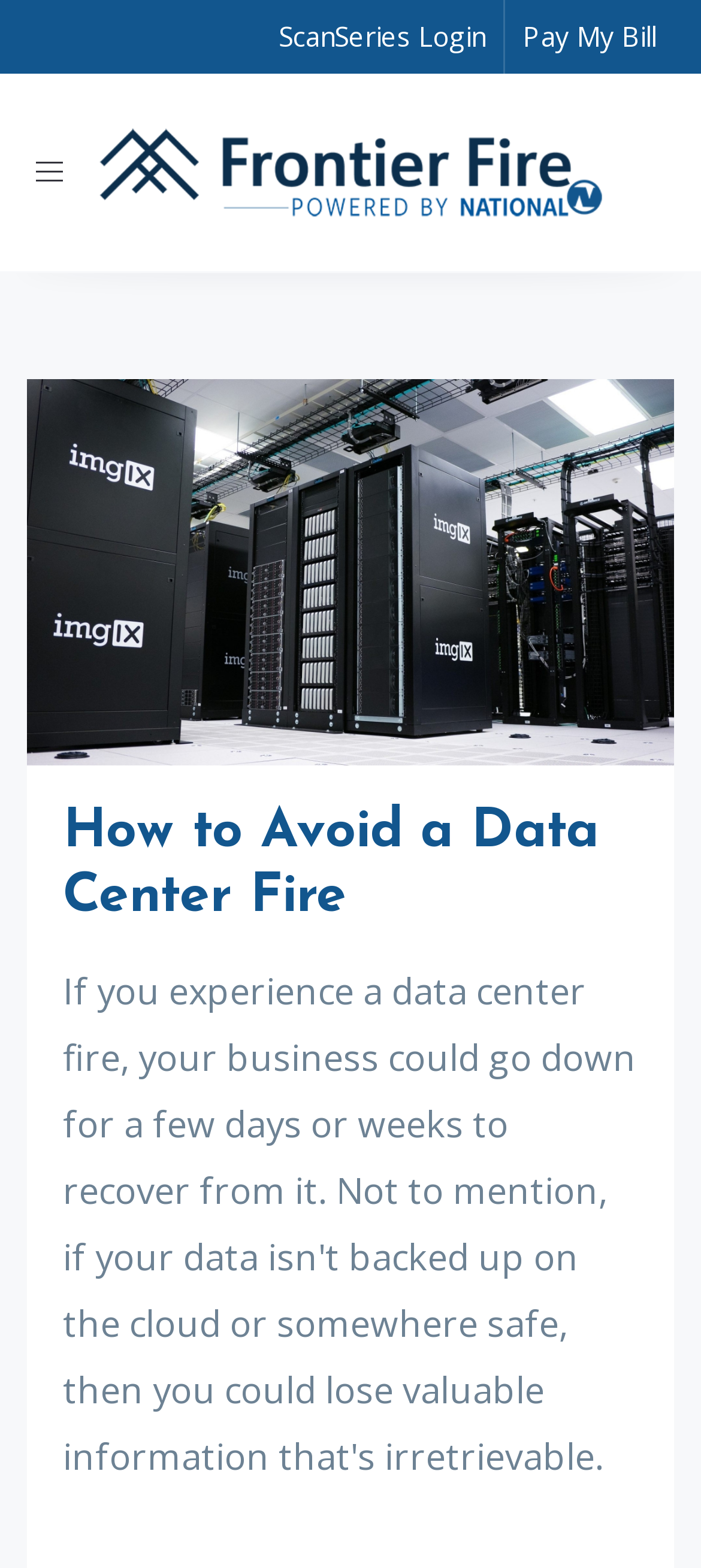What is the theme of the image at the top?
Analyze the image and provide a thorough answer to the question.

I determined the theme of the image by looking at its location and content, which is related to the company name and the topic of the main content, indicating that it is related to fire protection.